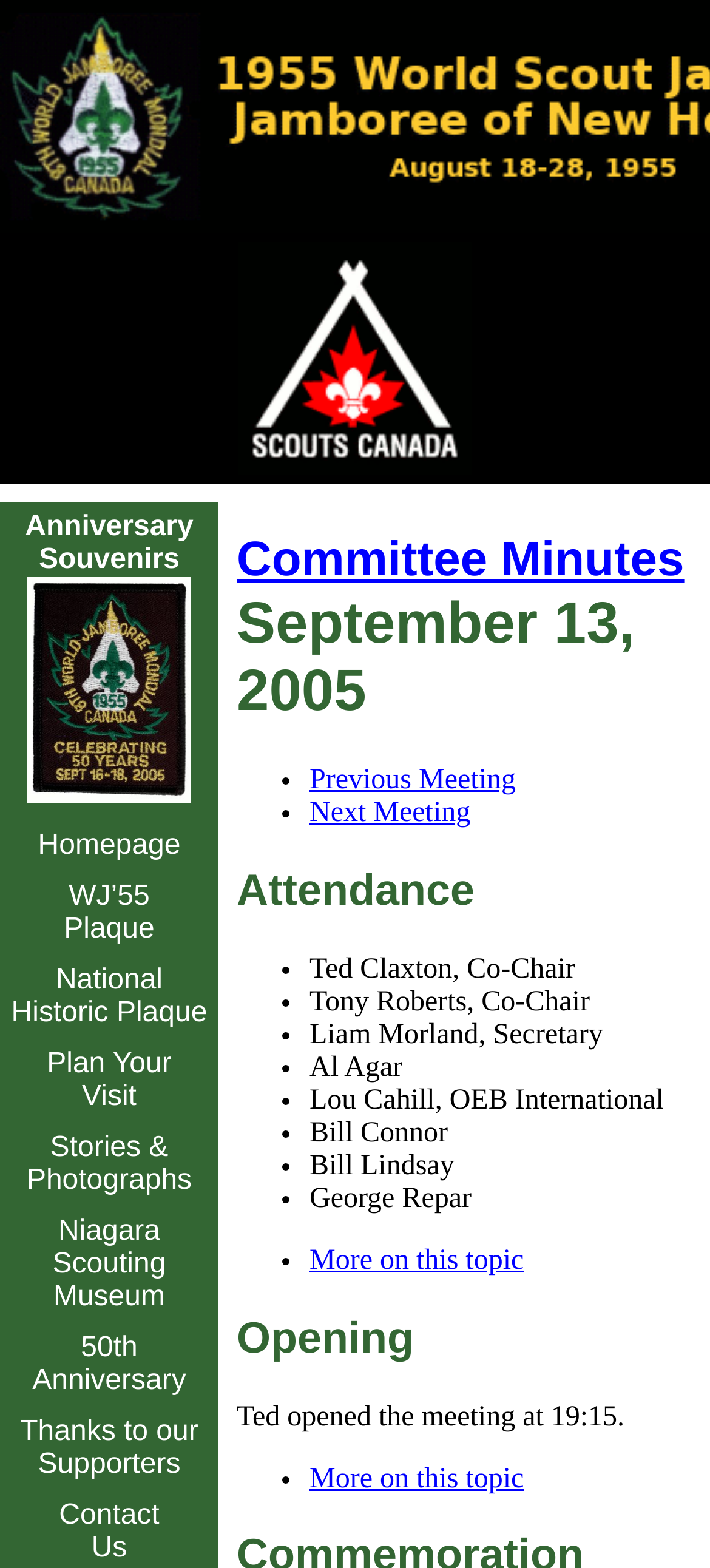Can you give a detailed response to the following question using the information from the image? How many attendees are listed in the webpage?

I counted the list of attendees under the heading 'Attendance', starting from 'Ted Claxton, Co-Chair' and ending at 'George Repar', and found a total of 7 attendees listed.